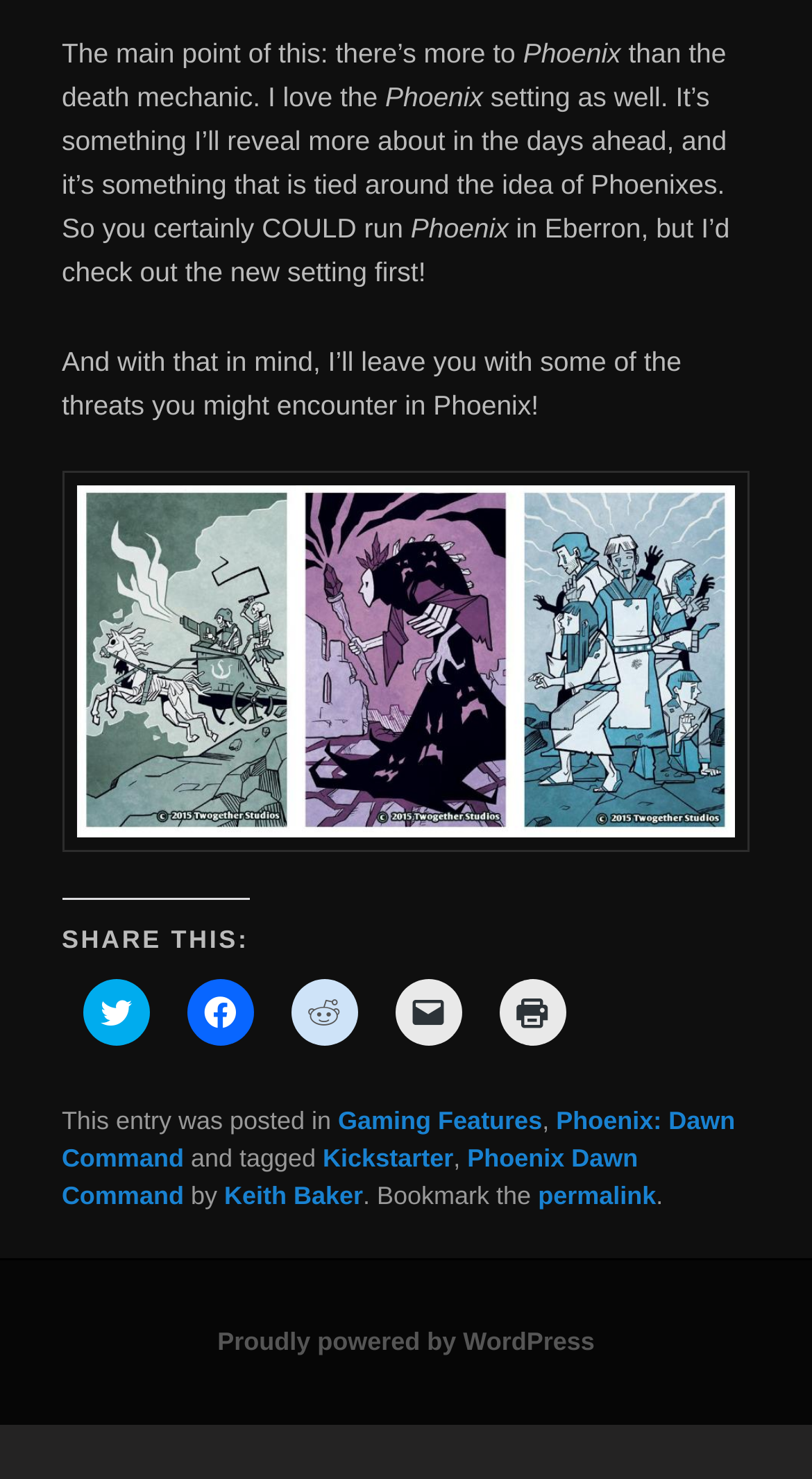Reply to the question with a single word or phrase:
What is the platform that powers this website?

WordPress